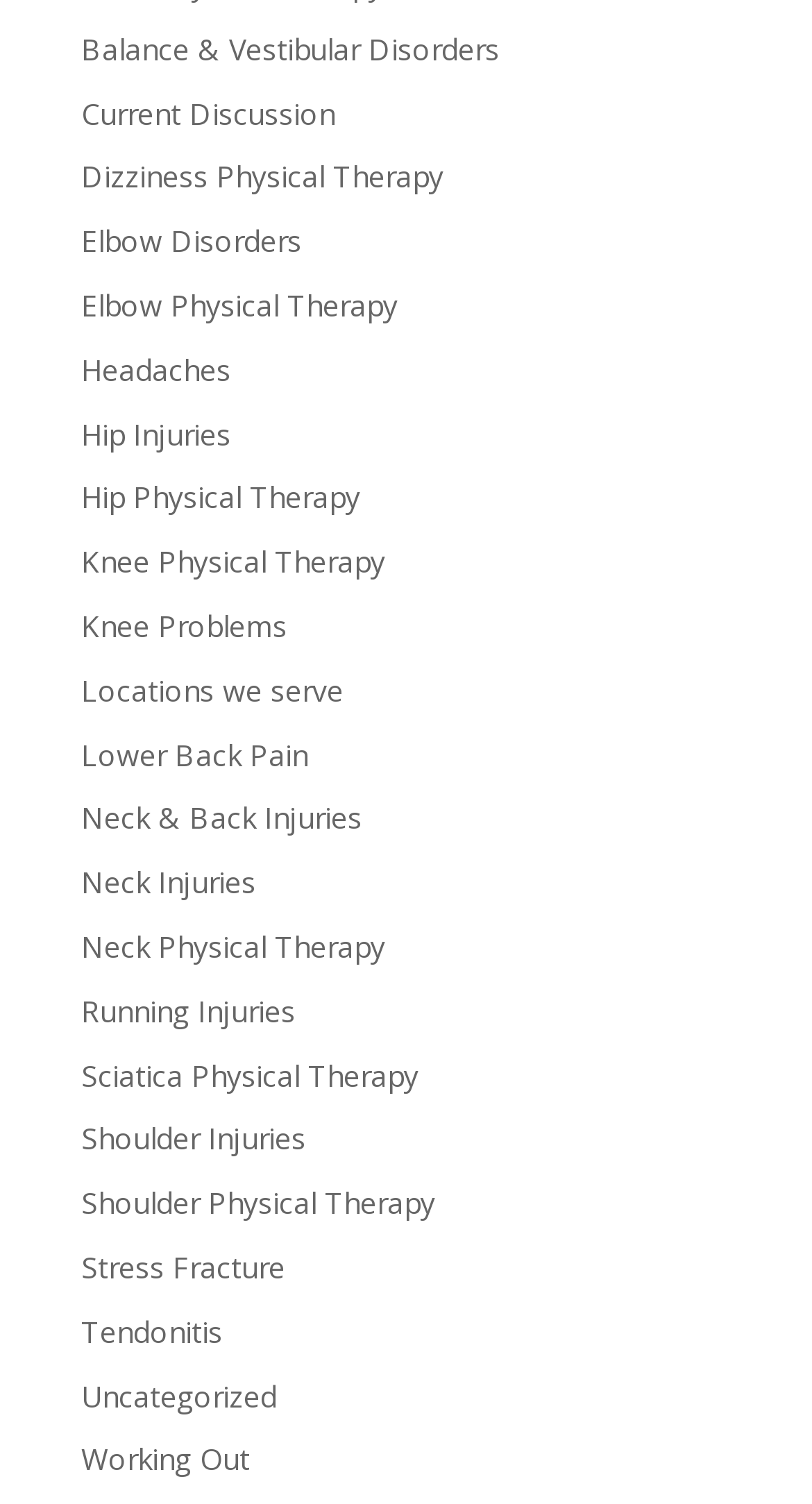Please specify the bounding box coordinates of the clickable section necessary to execute the following command: "Read about Running Injuries".

[0.1, 0.659, 0.364, 0.685]